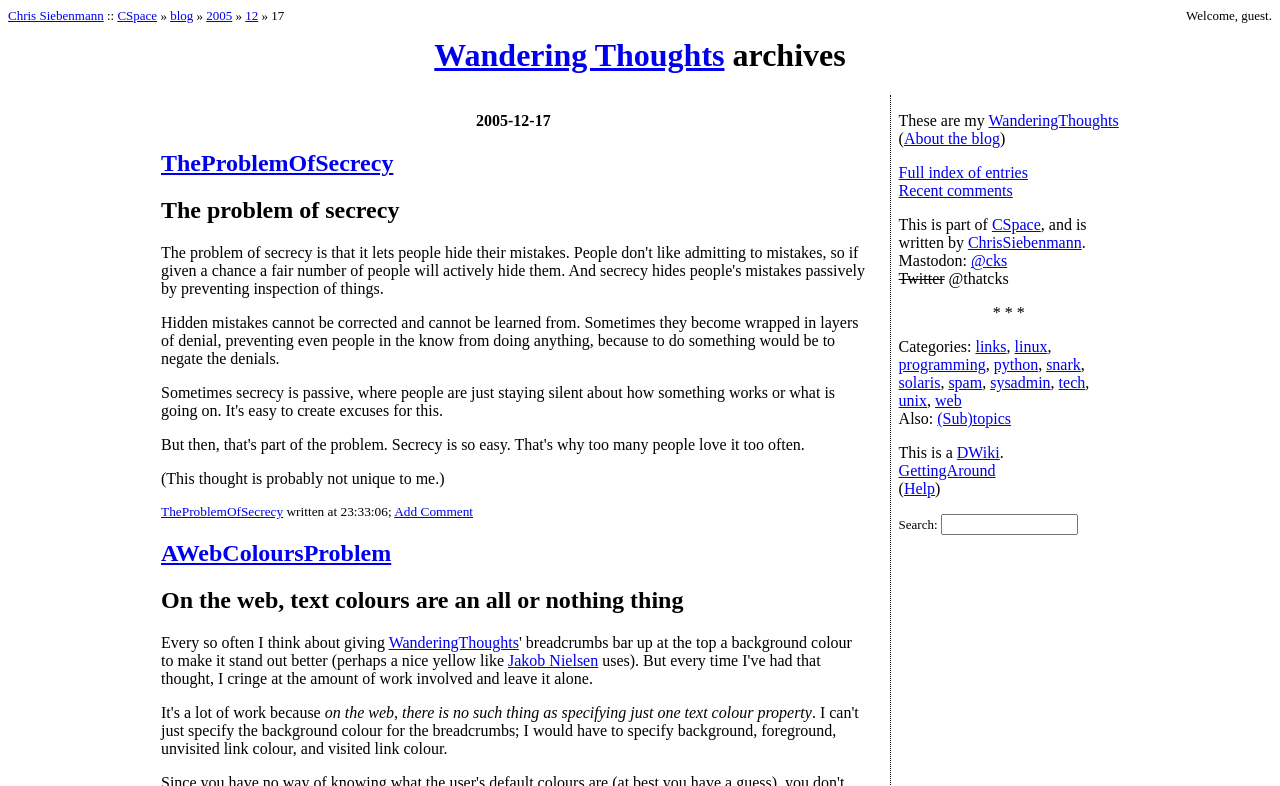What is the date of the blog post 'TheProblemOfSecrecy'?
Use the image to give a comprehensive and detailed response to the question.

I found the answer by looking at the StaticText '2005-12-17' which is located near the heading 'TheProblemOfSecrecy'.